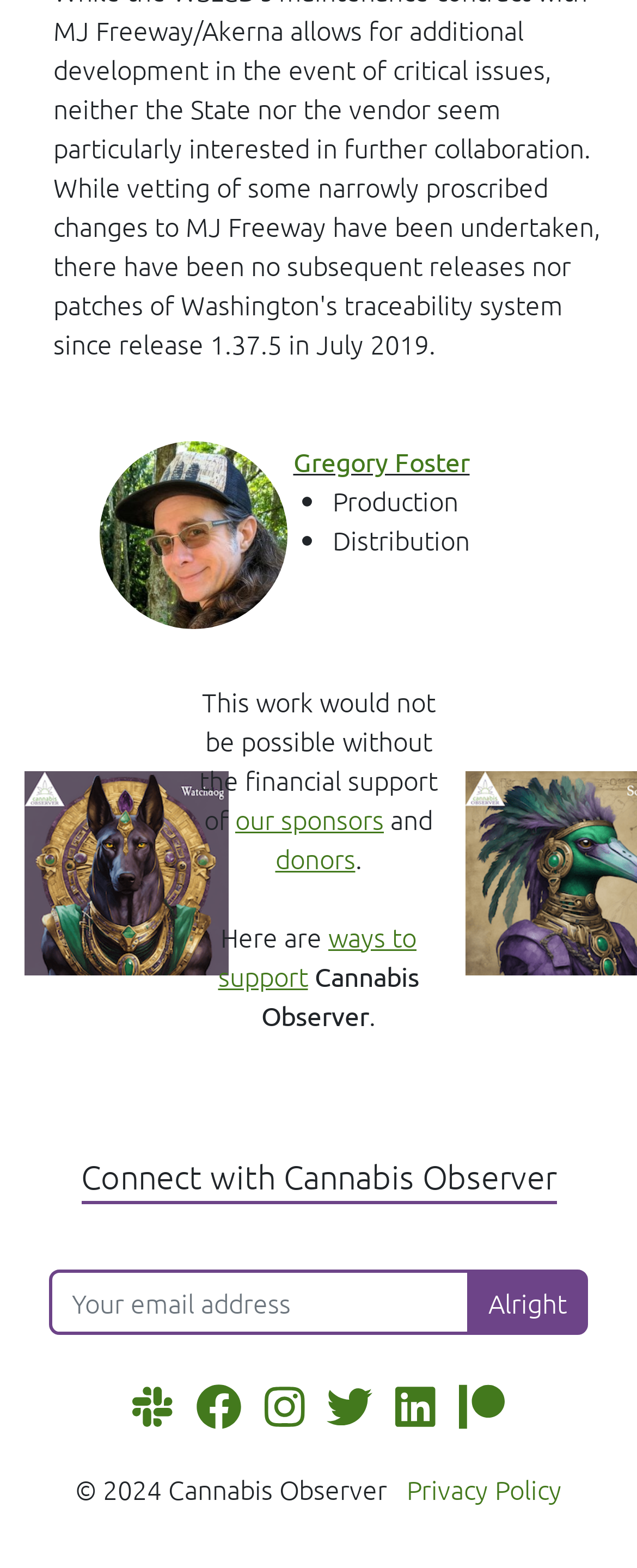Pinpoint the bounding box coordinates of the clickable element to carry out the following instruction: "go to next page."

None